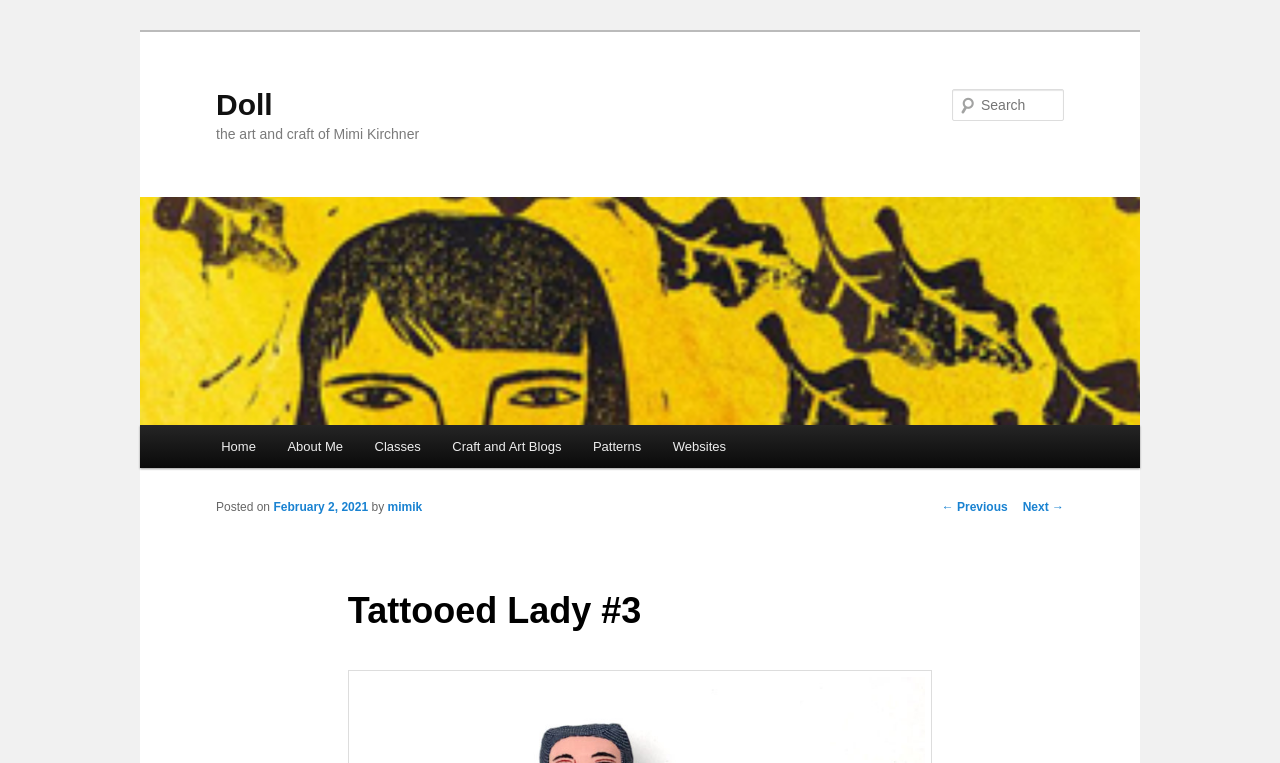Determine the bounding box coordinates of the clickable region to carry out the instruction: "search for something".

[0.744, 0.117, 0.831, 0.159]